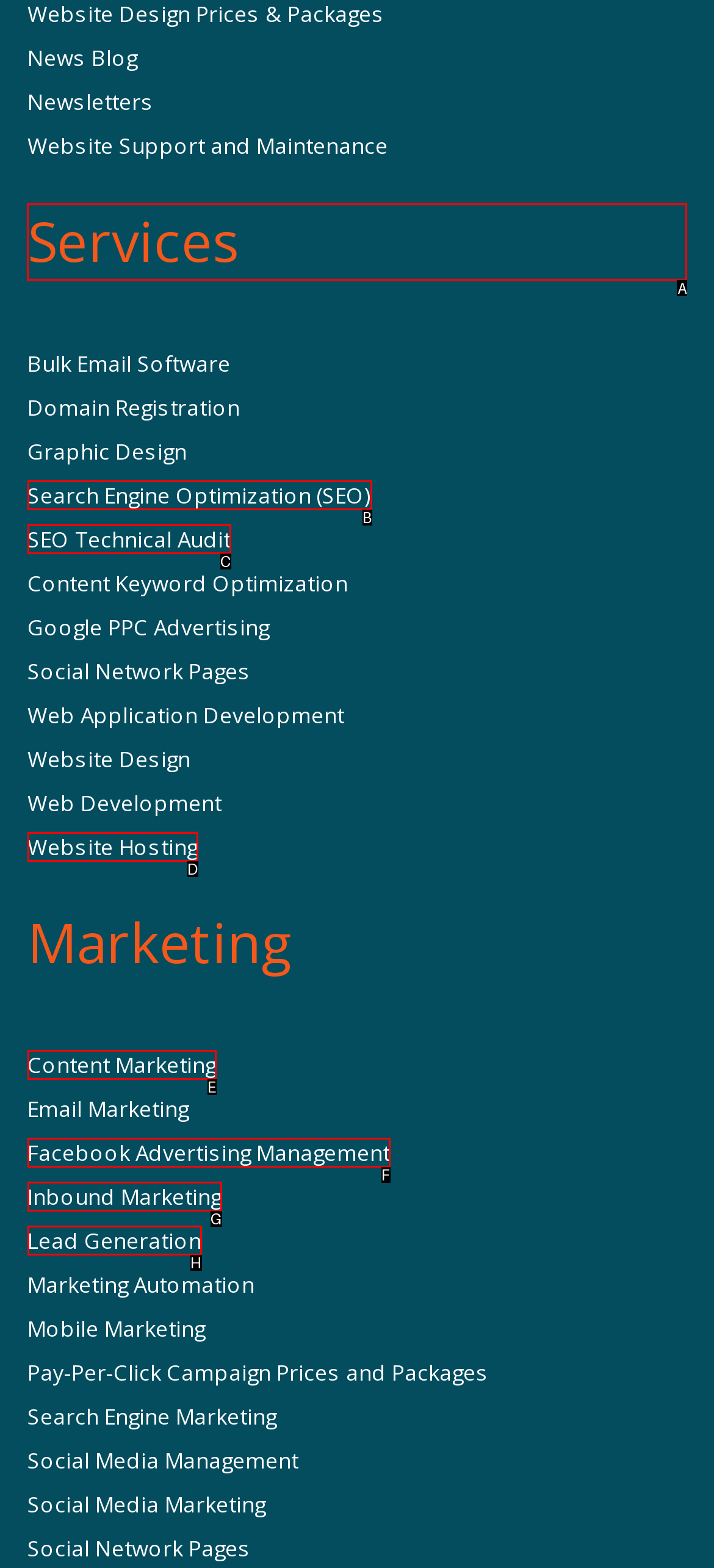Identify the correct option to click in order to accomplish the task: View Services Provide your answer with the letter of the selected choice.

A